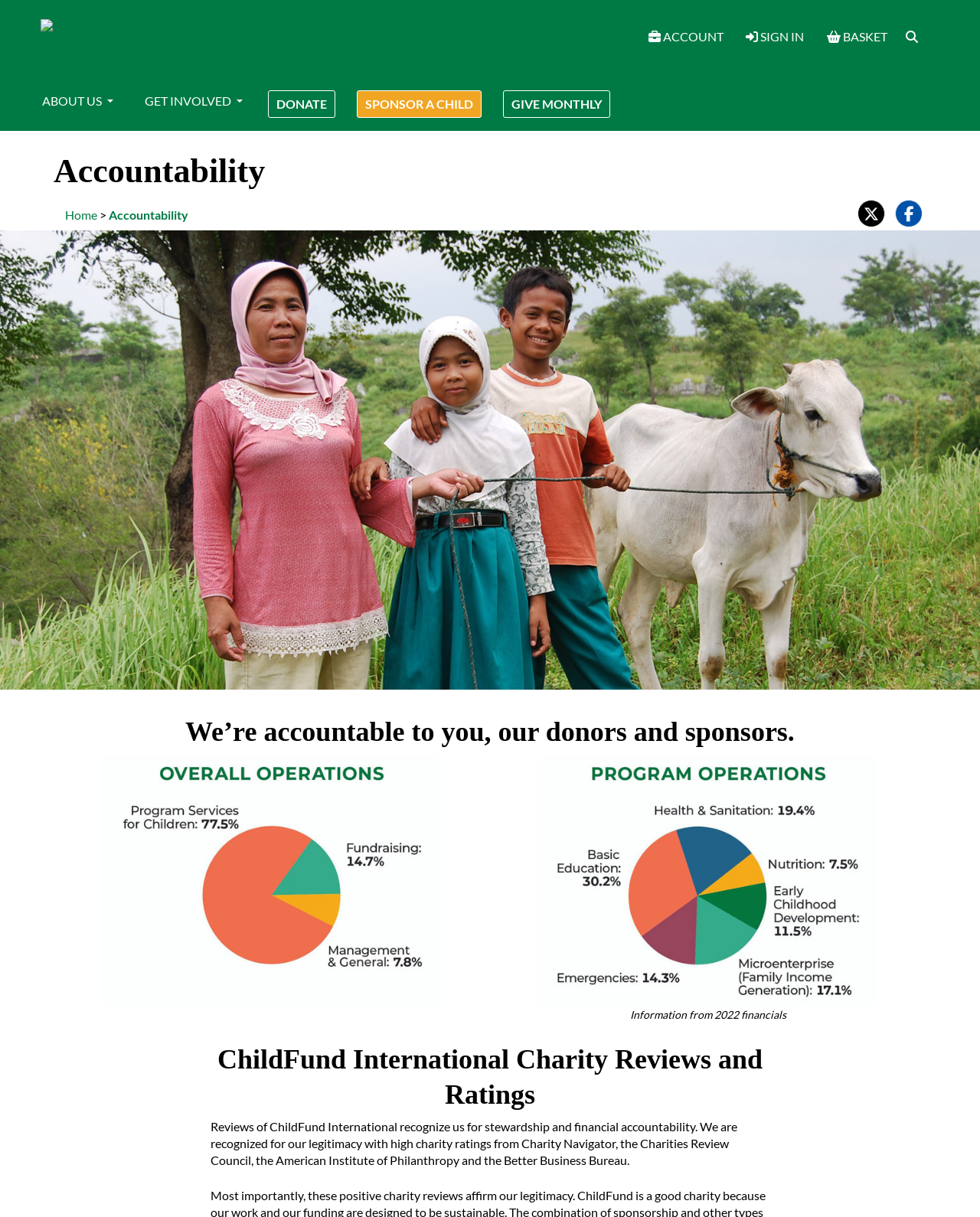Show the bounding box coordinates for the HTML element as described: "Basket".

[0.835, 0.023, 0.918, 0.037]